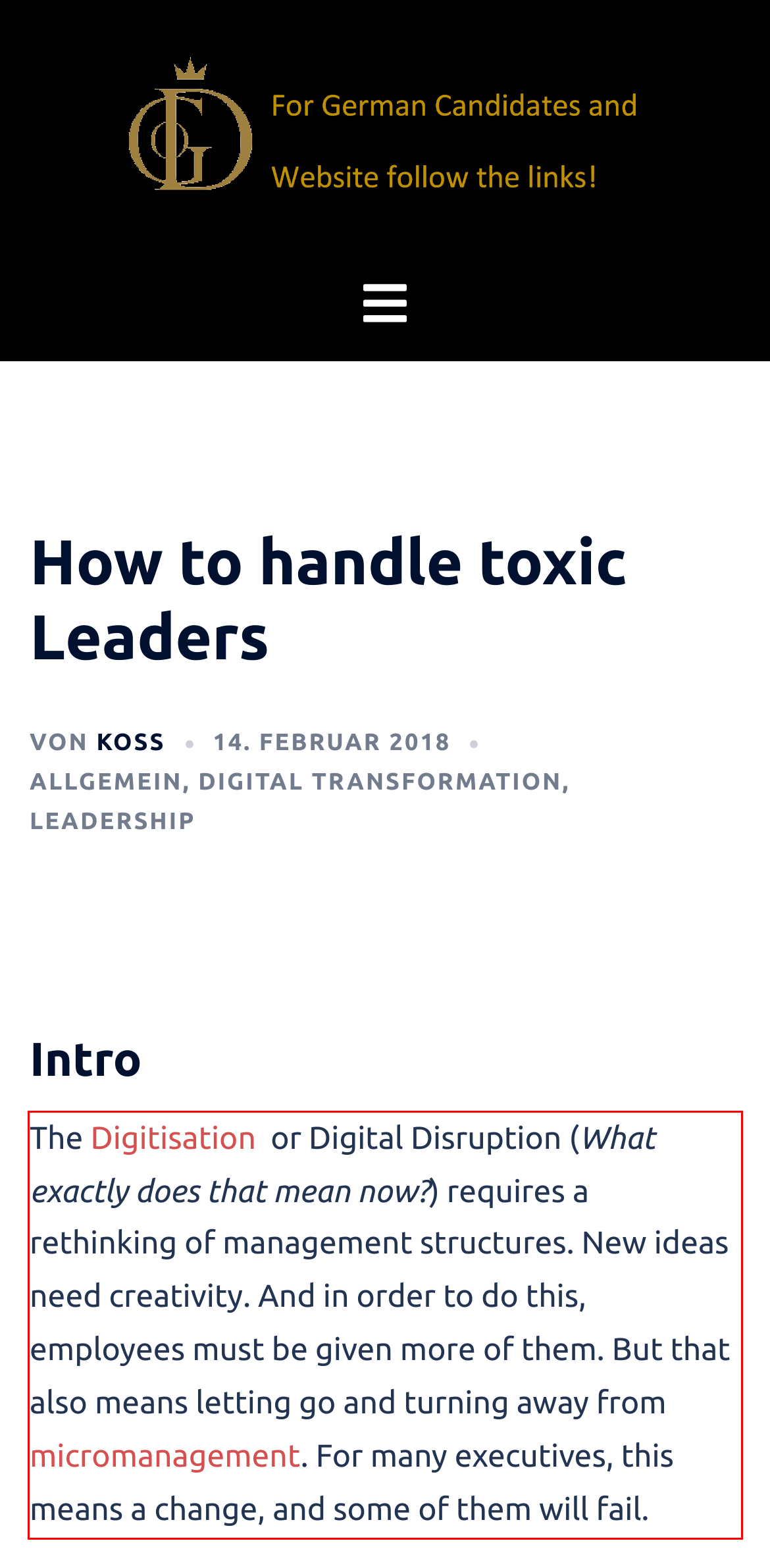Please look at the webpage screenshot and extract the text enclosed by the red bounding box.

The Digitisation or Digital Disruption (What exactly does that mean now?) requires a rethinking of management structures. New ideas need creativity. And in order to do this, employees must be given more of them. But that also means letting go and turning away from micromanagement. For many executives, this means a change, and some of them will fail.